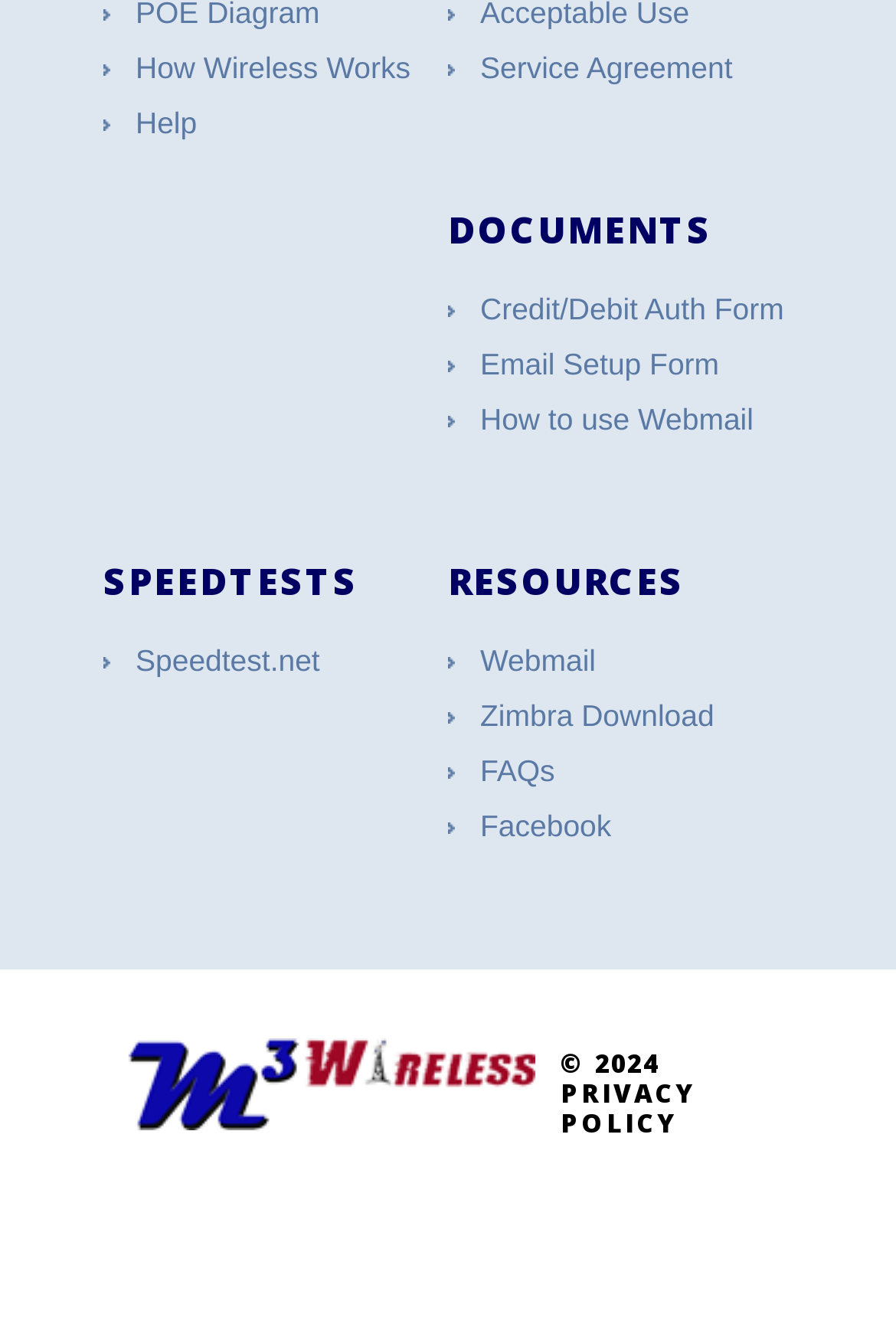Given the description "How to use Webmail", determine the bounding box of the corresponding UI element.

[0.536, 0.3, 0.841, 0.326]